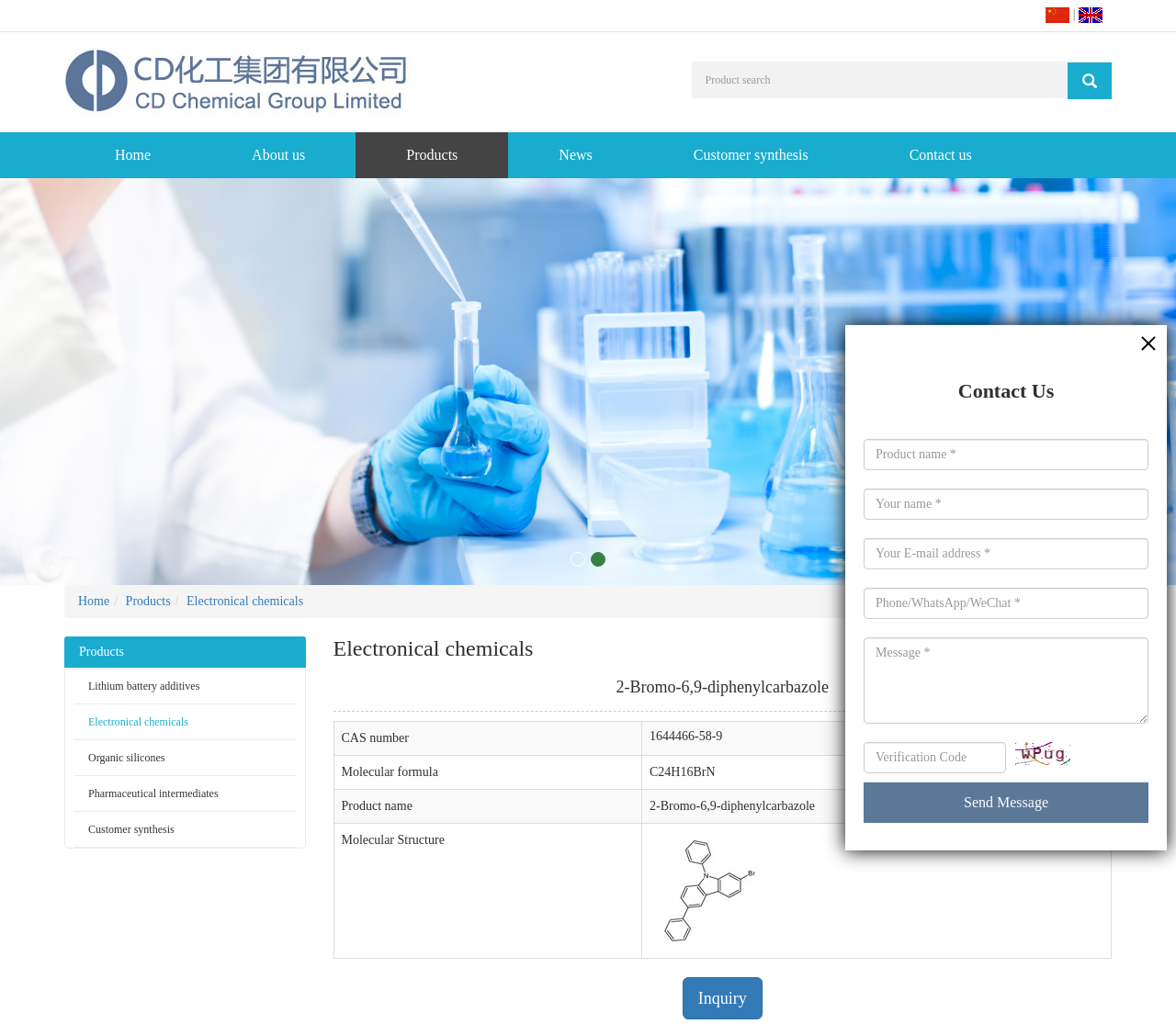Determine the bounding box coordinates of the region to click in order to accomplish the following instruction: "Switch to English version". Provide the coordinates as four float numbers between 0 and 1, specifically [left, top, right, bottom].

[0.917, 0.007, 0.938, 0.021]